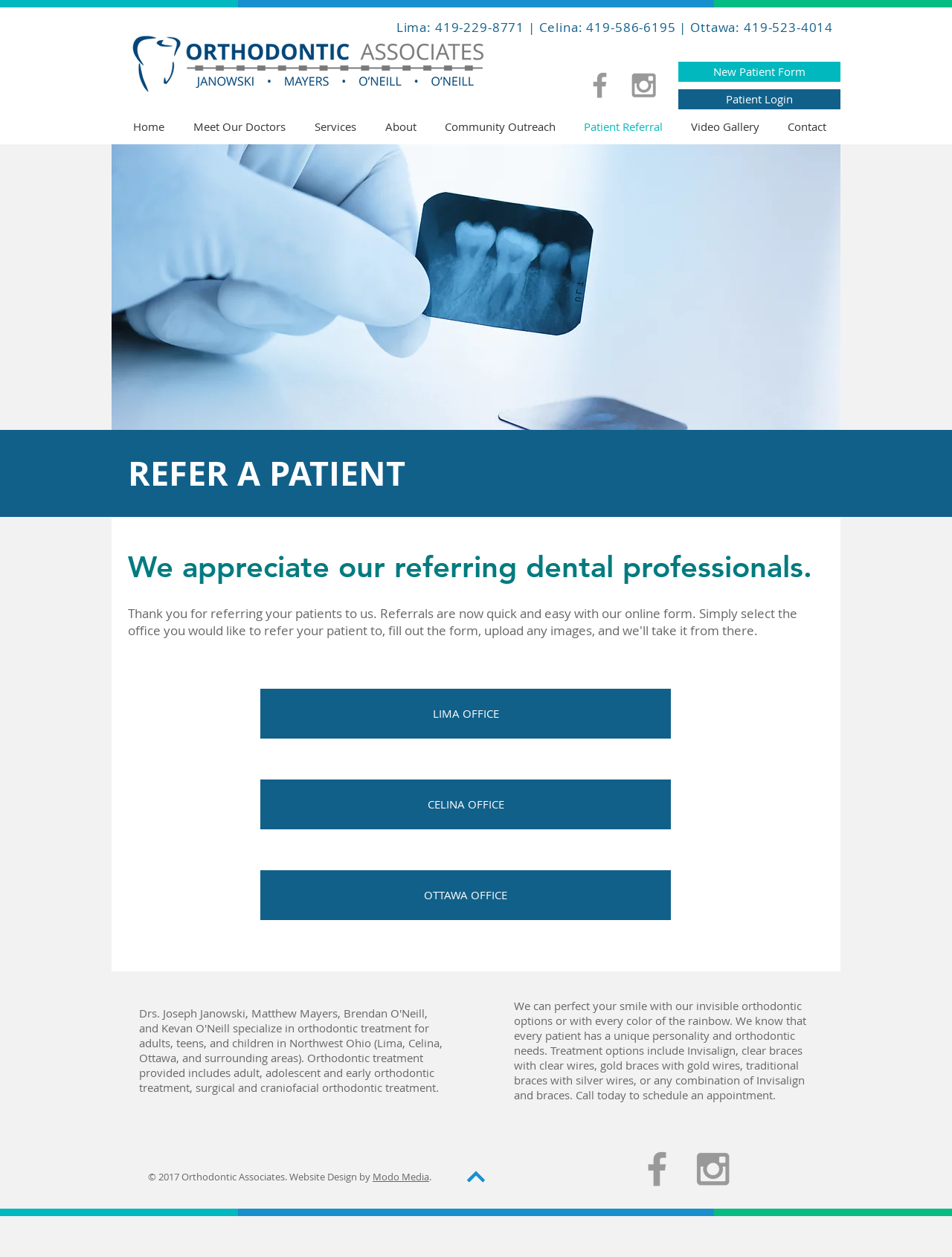Can you give a comprehensive explanation to the question given the content of the image?
What is the purpose of the 'New Patient Form' link?

The 'New Patient Form' link is likely provided for new patients to register and provide their information to Orthodontic Associates, which is a common practice in medical and dental offices.